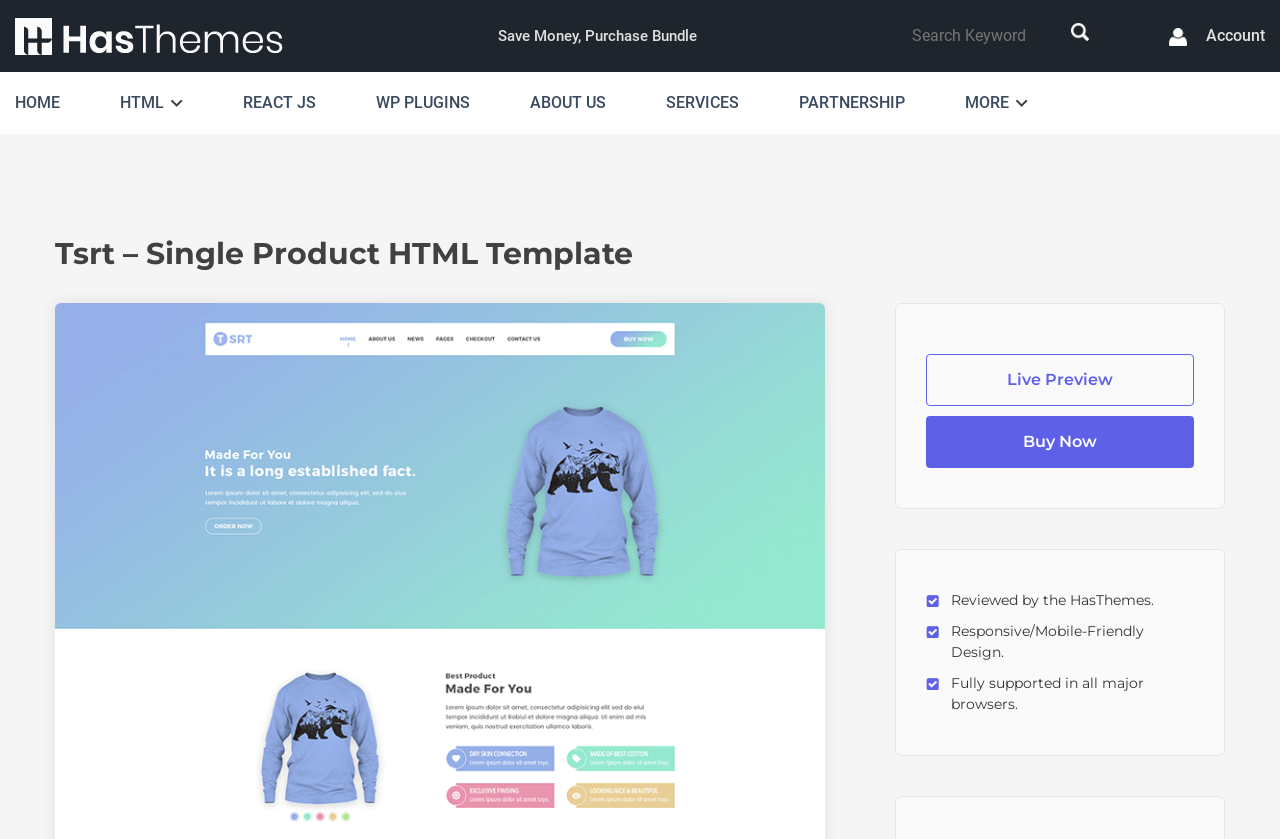Highlight the bounding box coordinates of the element that should be clicked to carry out the following instruction: "buy the template now". The coordinates must be given as four float numbers ranging from 0 to 1, i.e., [left, top, right, bottom].

[0.723, 0.495, 0.933, 0.557]